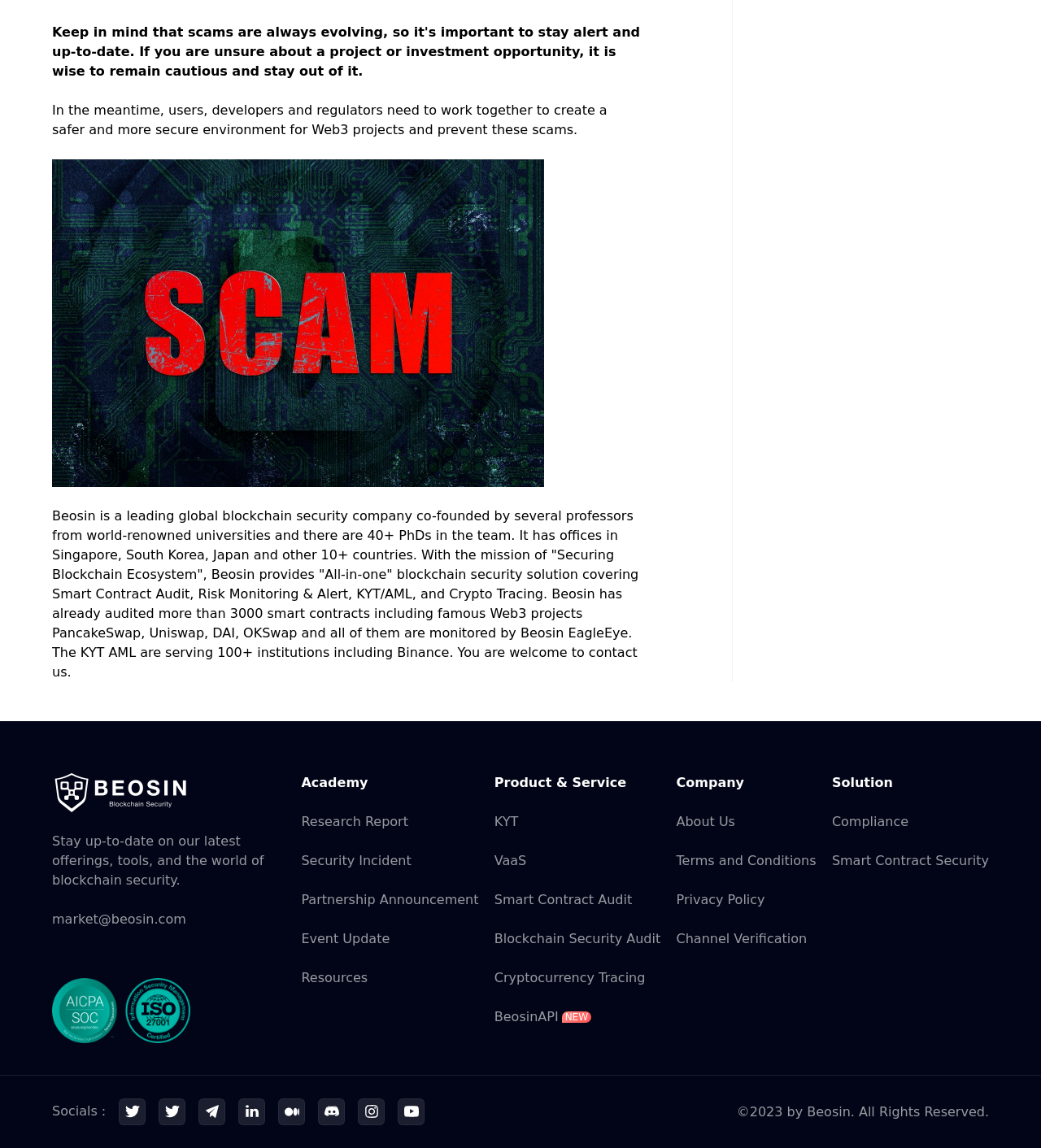Reply to the question with a brief word or phrase: What is the email address for market-related inquiries?

market@beosin.com